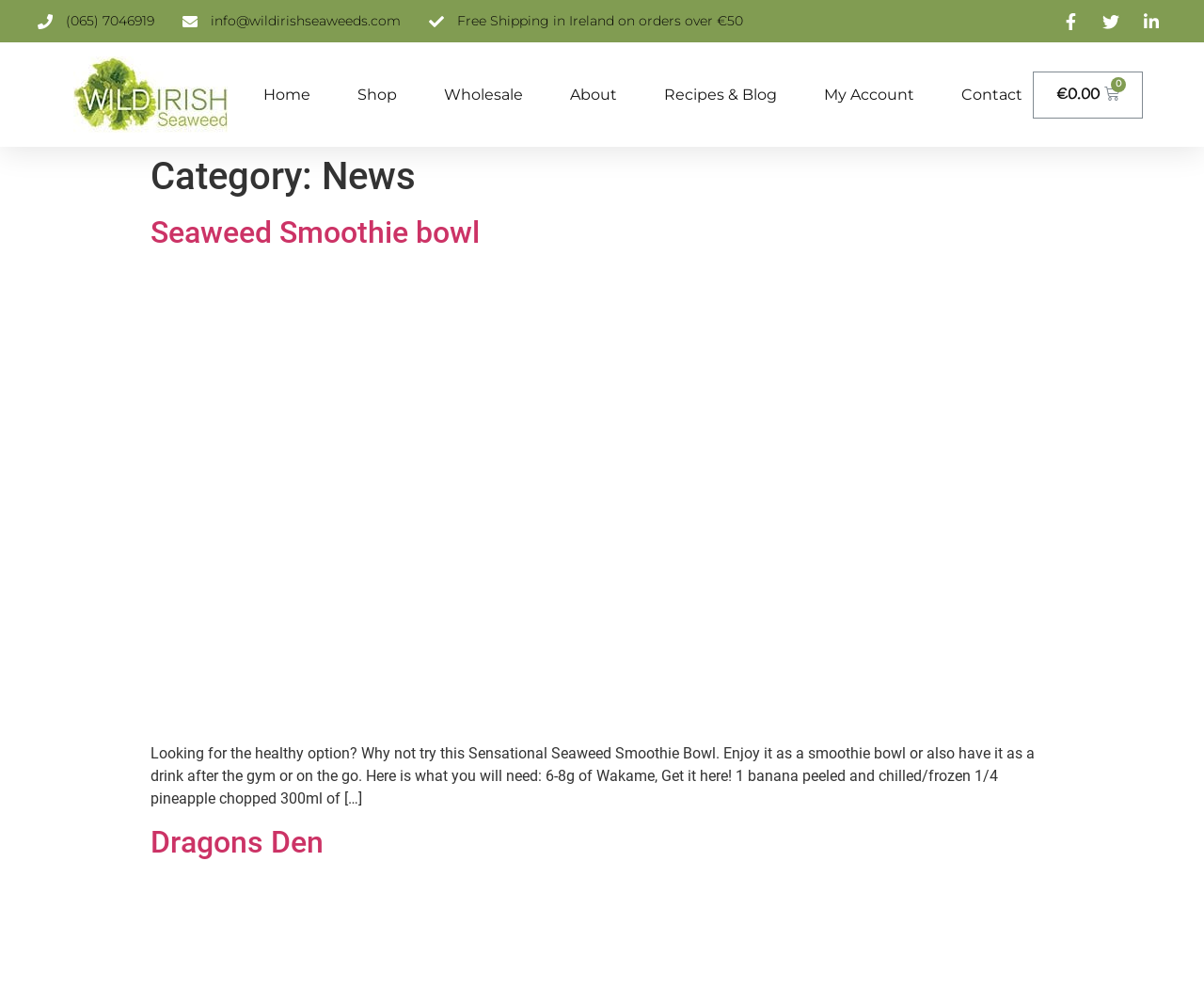Generate an in-depth caption that captures all aspects of the webpage.

This webpage is an archive of news articles from Wild Irish Seaweed, an organic Irish seaweed products company. At the top left corner, there are two phone numbers and an email address provided for contact information. Next to them, a notification about free shipping in Ireland on orders over €50 is displayed. 

On the top right corner, there are three social media links. Below them, a navigation menu with links to Home, Shop, Wholesale, About, Recipes & Blog, My Account, and Contact is situated. The navigation menu is followed by a shopping basket icon with a price of €0.00.

The main content of the webpage is divided into two sections. The first section is a header that categorizes the articles as "News". Below the header, there are multiple news articles. The first article is titled "Seaweed Smoothie bowl" and features an image of a smoothie bowl. The article provides a recipe for a healthy seaweed smoothie bowl, including the ingredients and instructions. 

The second article is titled "Dragons Den" and appears below the first article. The webpage has a total of 3 news articles, with the third article not fully visible on the current page. There are likely more articles on the next page, as indicated by the meta description "News Archives - Page 3 of 4".